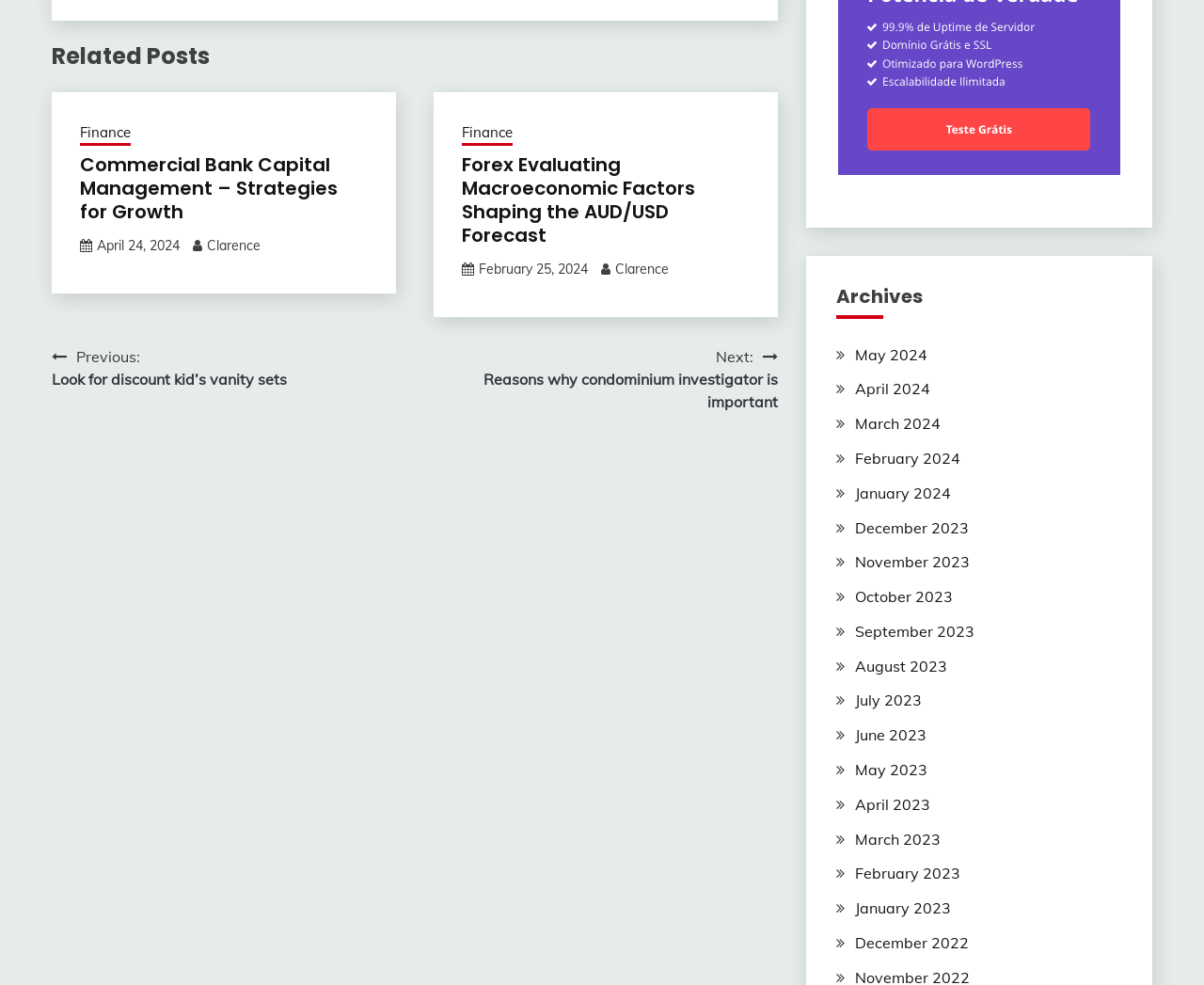Please give a short response to the question using one word or a phrase:
Who is the author of the second post?

Clarence